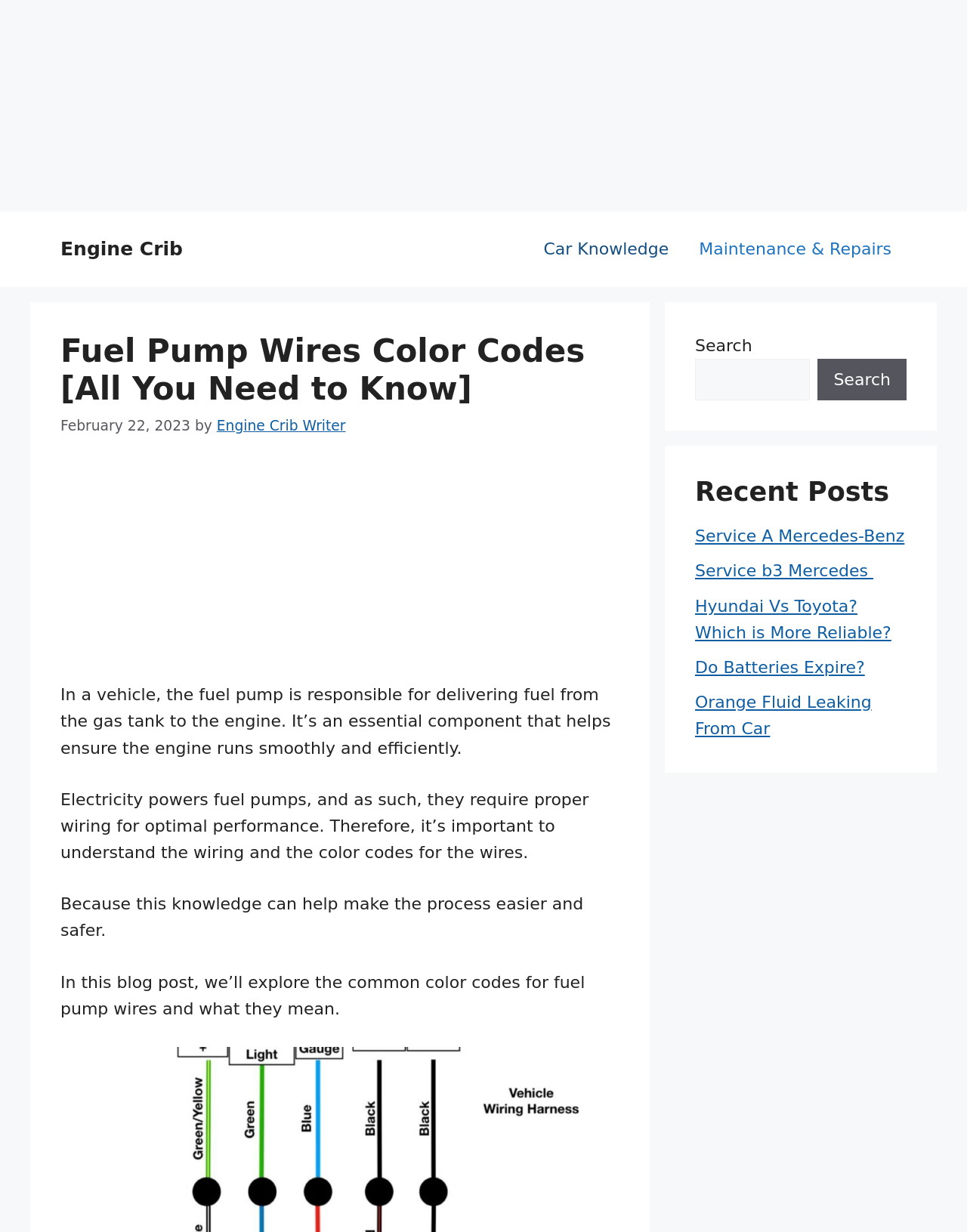What is the author of the blog post?
Using the information from the image, provide a comprehensive answer to the question.

According to the webpage, the author of the blog post is 'Engine Crib Writer', which is mentioned below the title of the blog post.